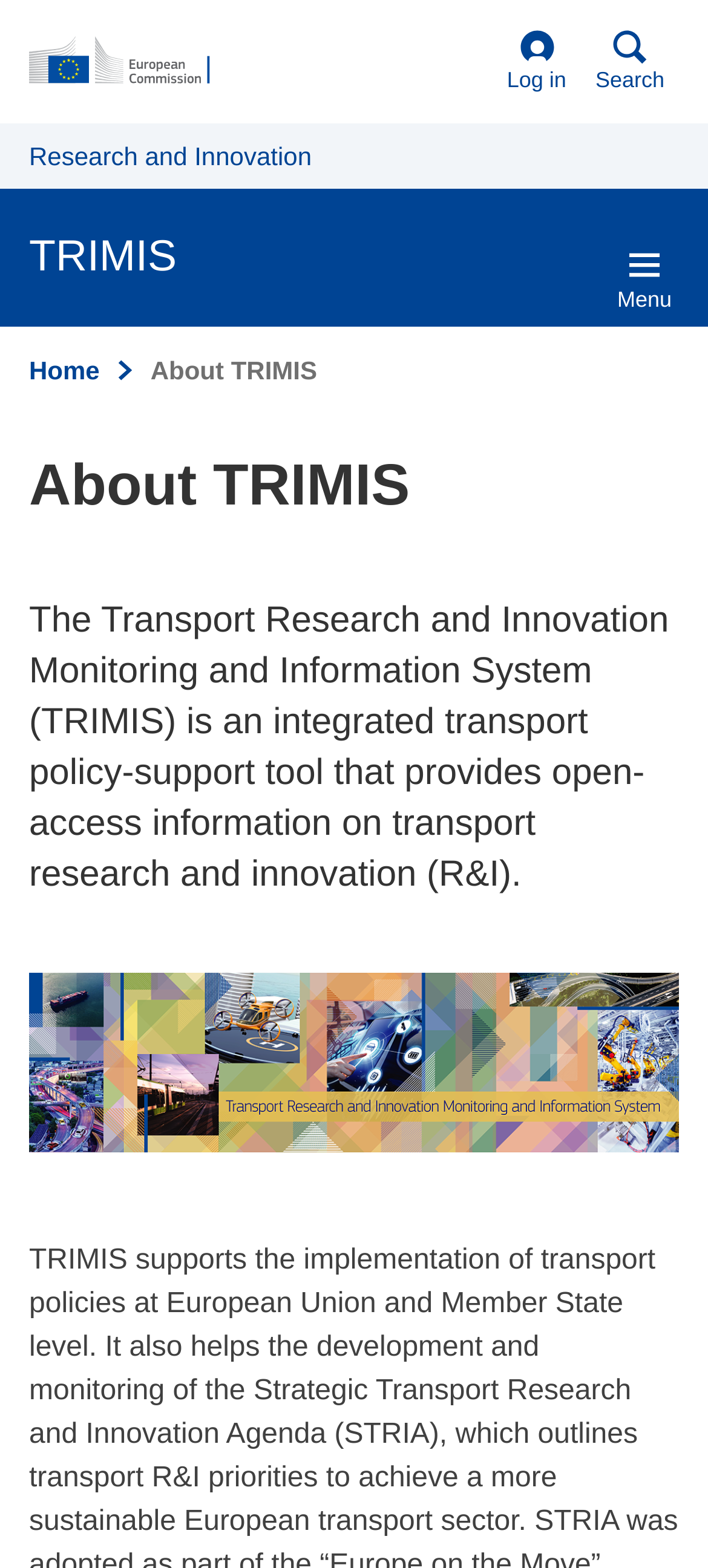Respond with a single word or phrase to the following question: What is the name of the system?

TRIMIS